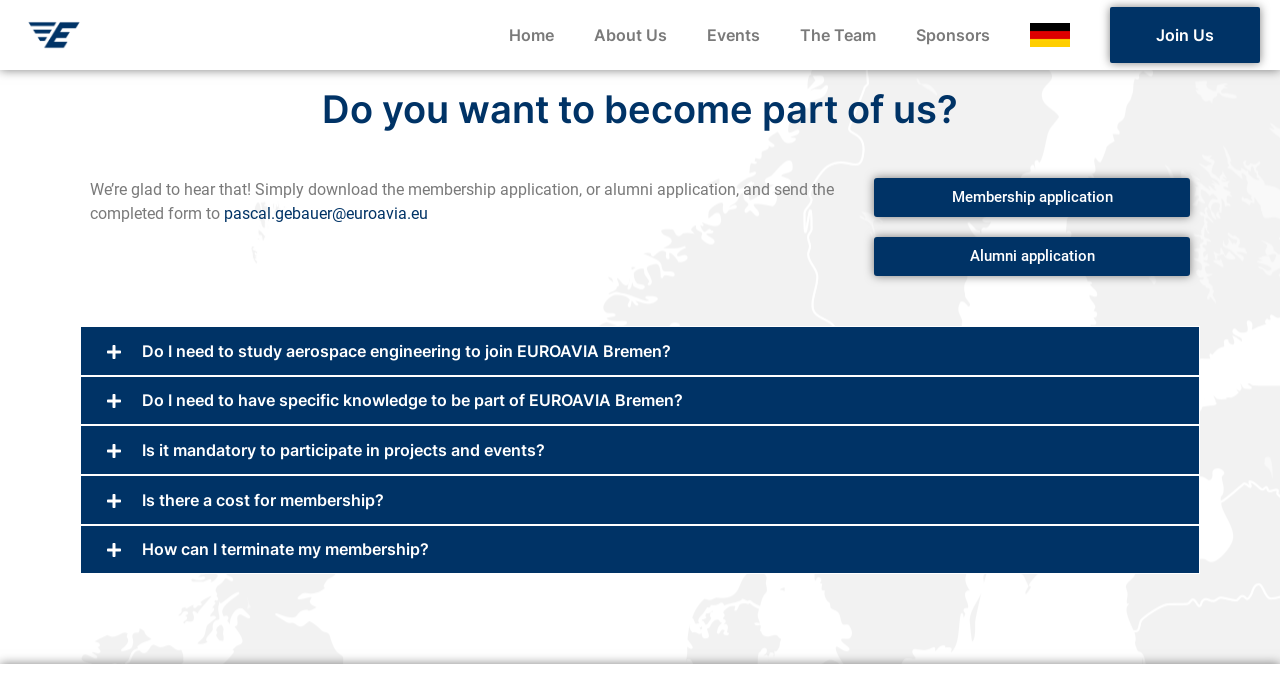Identify the bounding box coordinates necessary to click and complete the given instruction: "Read the answer to 'Do I need to study aerospace engineering to join EUROAVIA Bremen?'".

[0.062, 0.484, 0.938, 0.557]